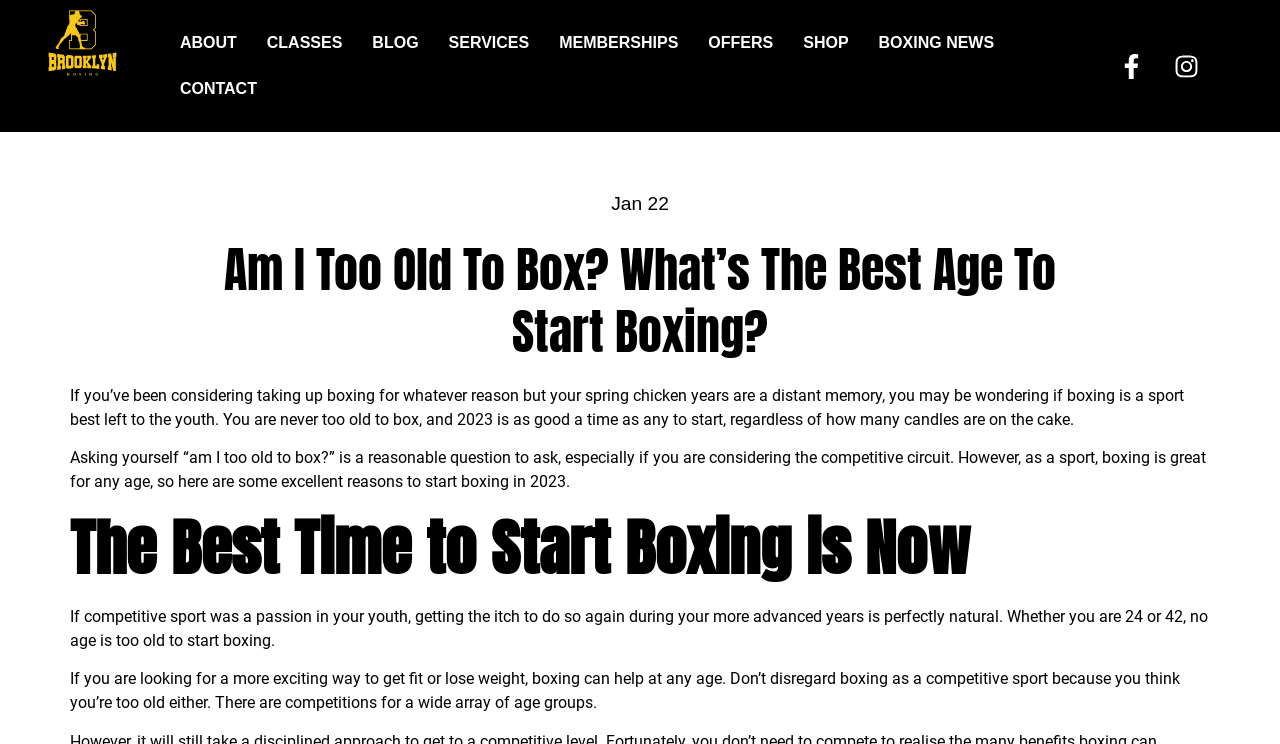Respond with a single word or phrase for the following question: 
What is the purpose of boxing mentioned in the text?

get fit or lose weight